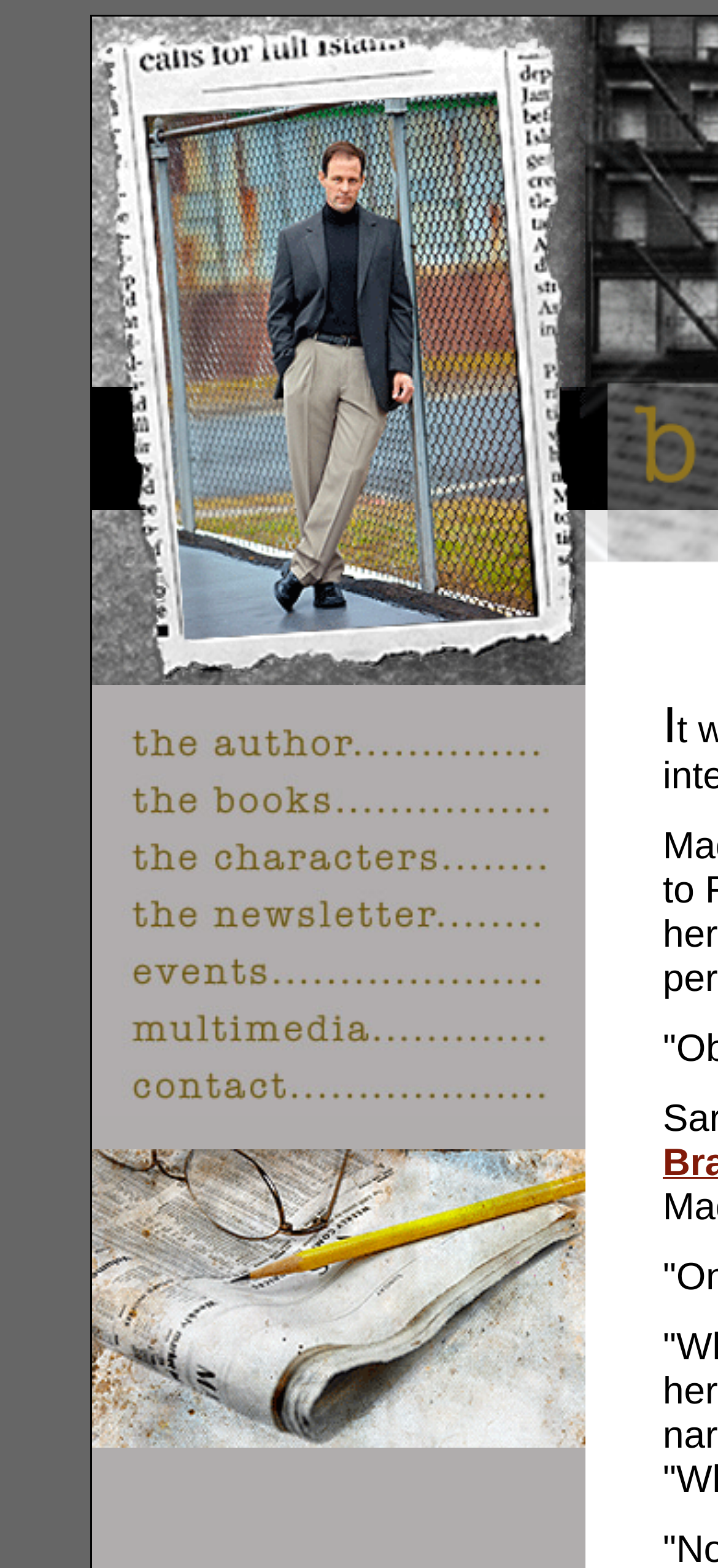How many links are on the webpage?
Look at the image and respond with a one-word or short phrase answer.

12